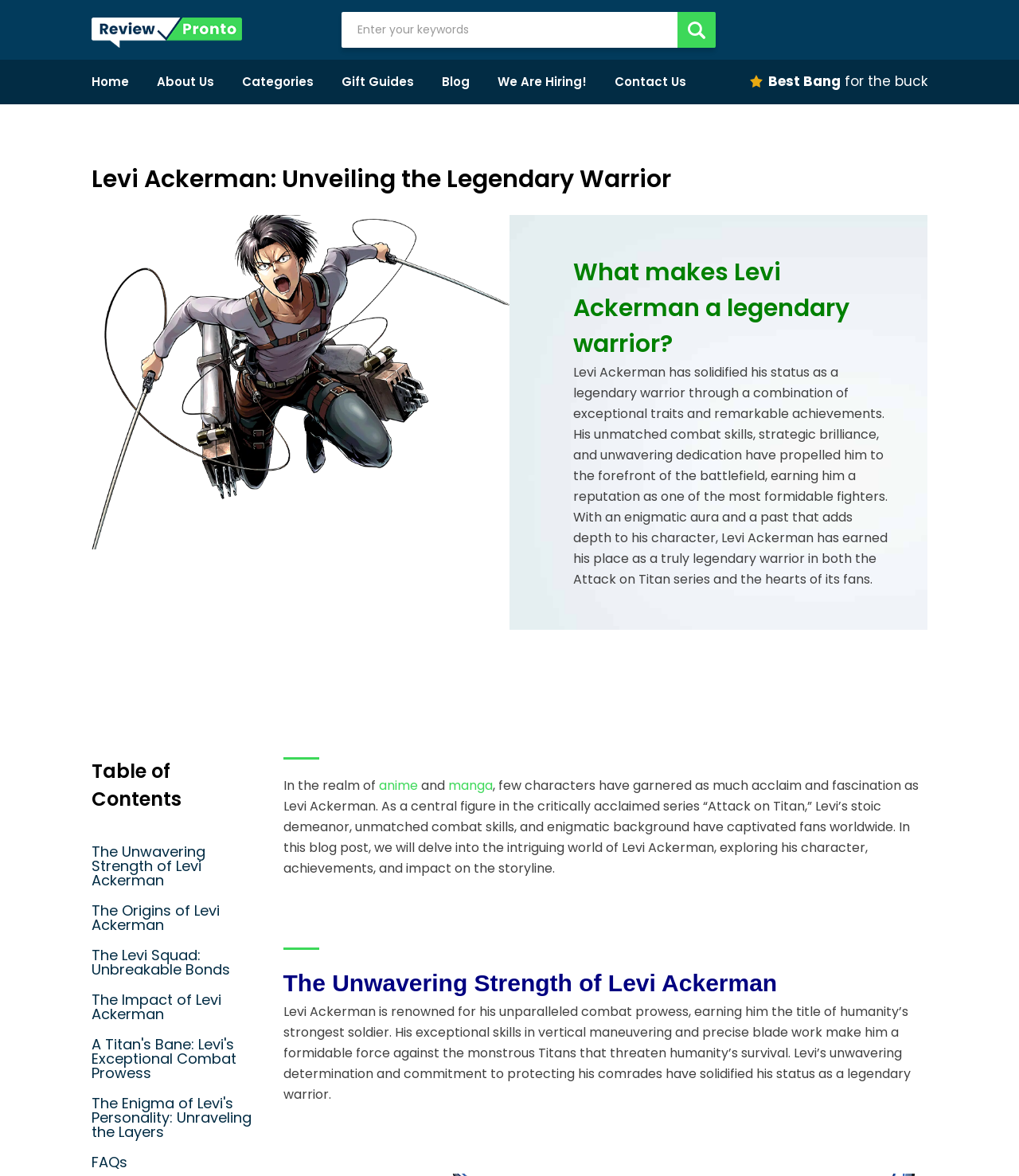What is Levi Ackerman's reputation?
Answer the question in a detailed and comprehensive manner.

According to the webpage, Levi Ackerman has earned a reputation as one of the most formidable fighters. This is stated in the paragraph that describes his unmatched combat skills, strategic brilliance, and unwavering dedication.